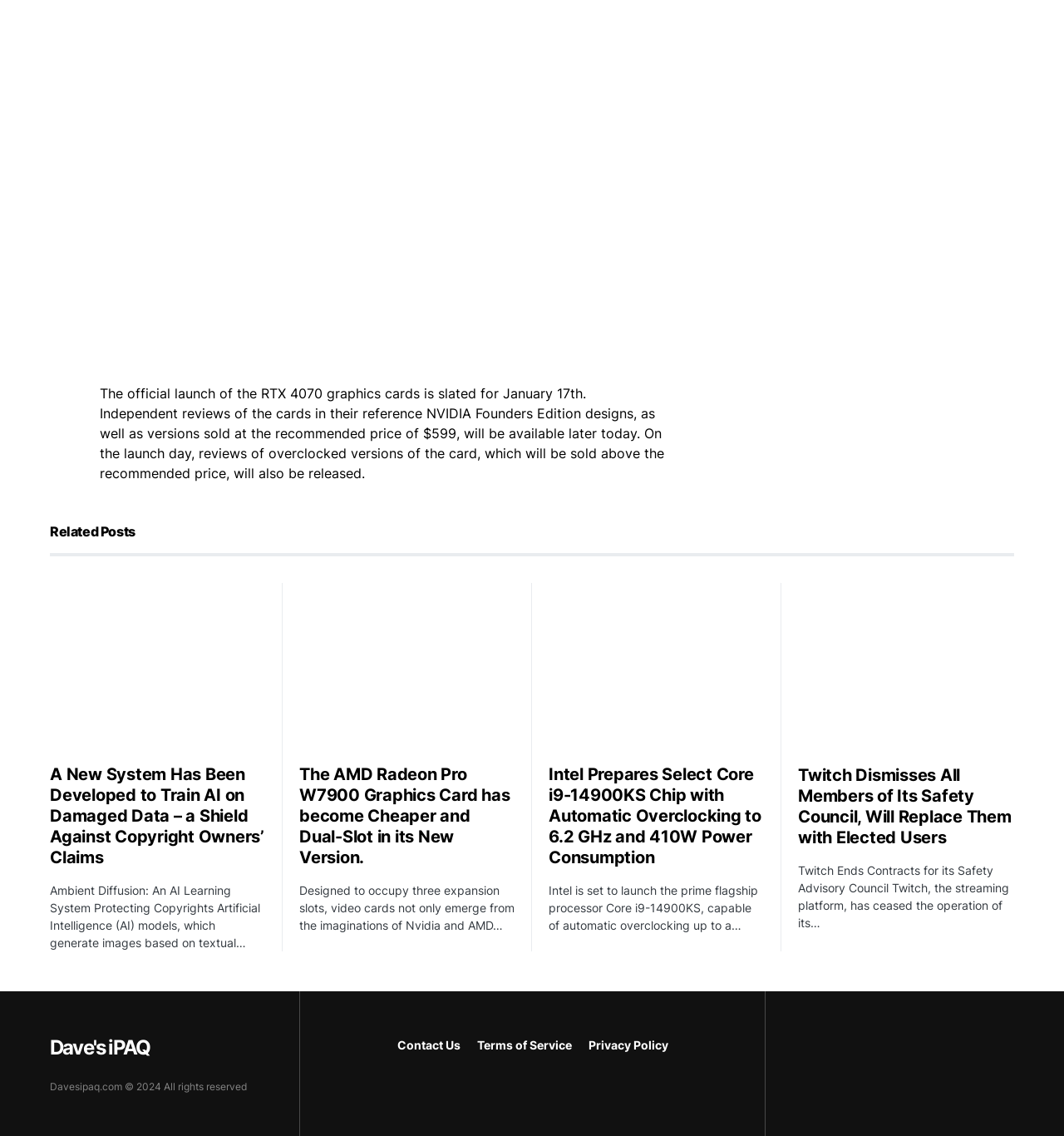Respond to the following query with just one word or a short phrase: 
What is the purpose of the 'Read More' buttons?

To read full articles